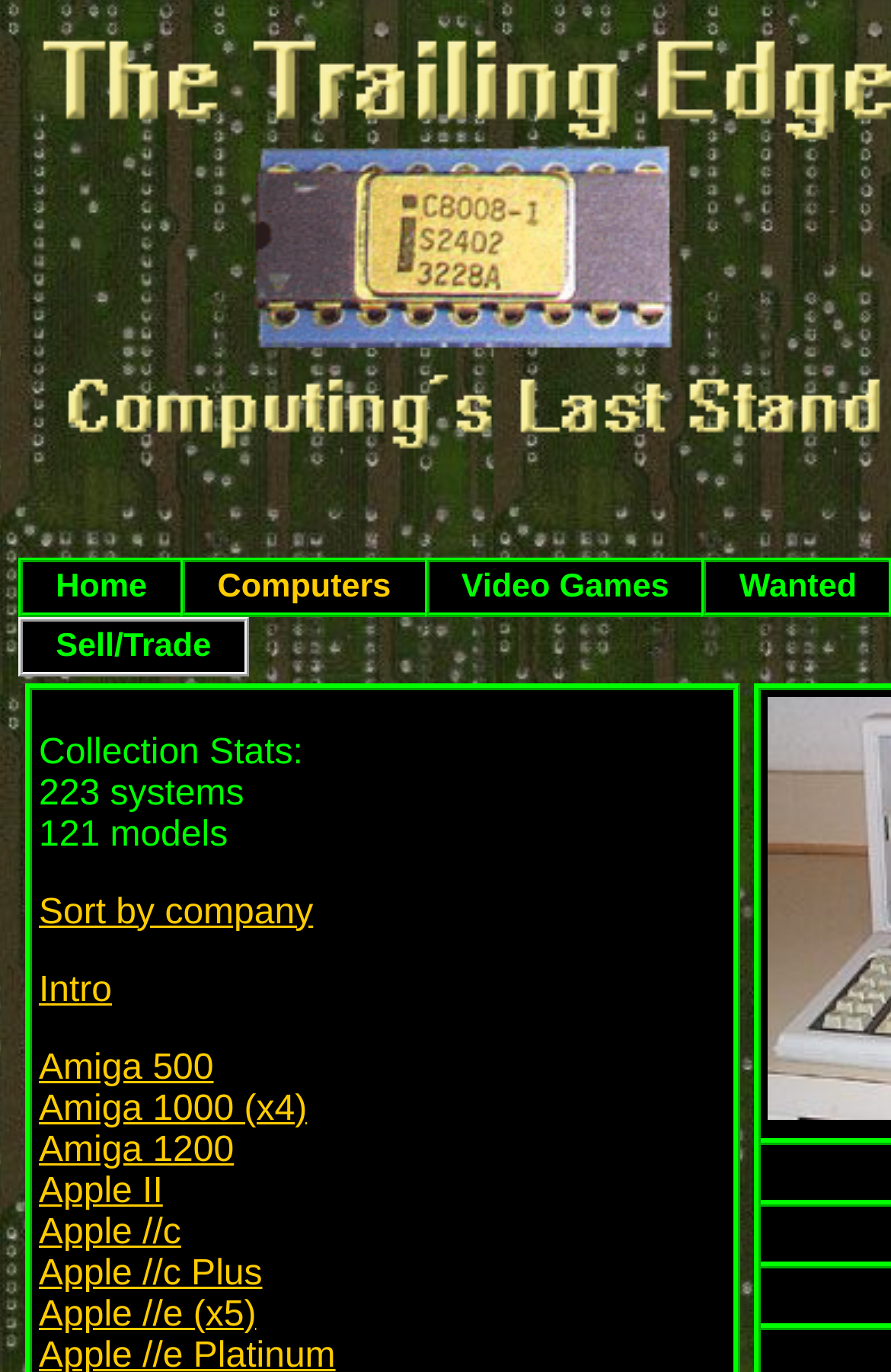Determine the bounding box coordinates of the element that should be clicked to execute the following command: "explore wanted items".

[0.788, 0.406, 0.999, 0.449]